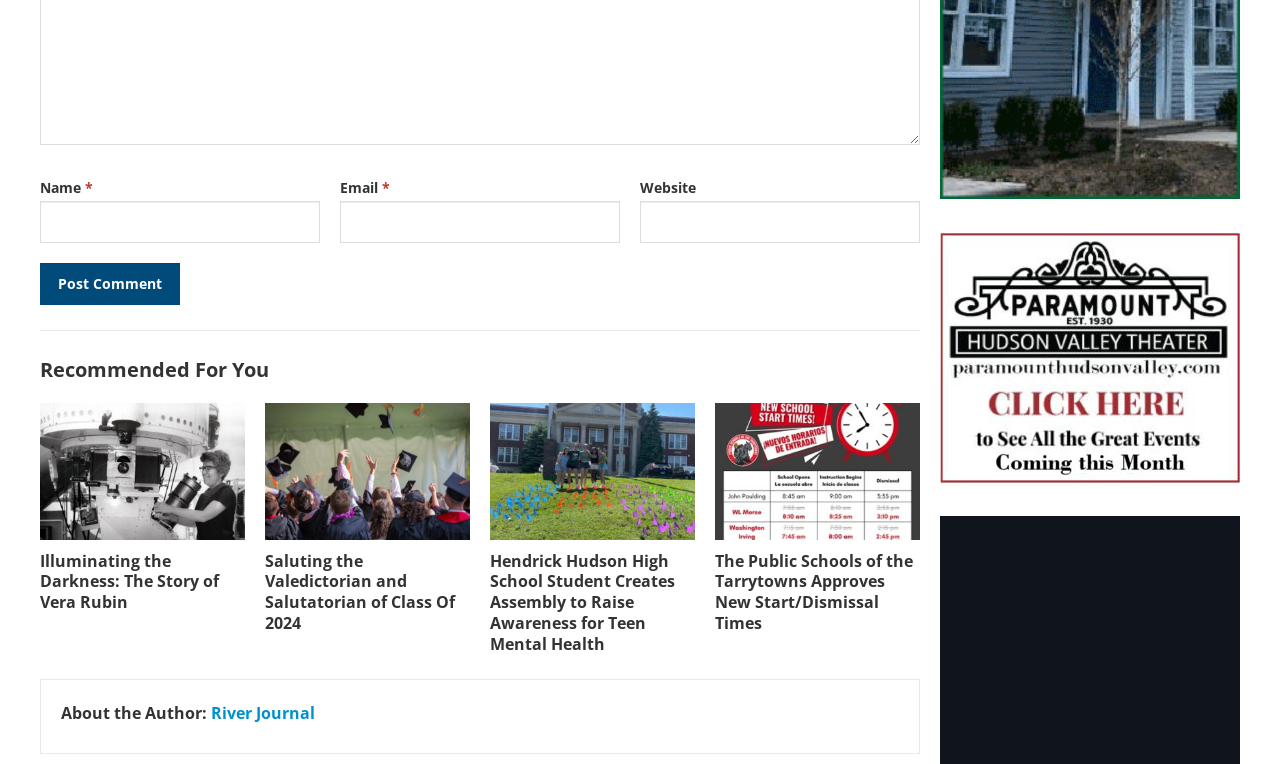Given the description "parent_node: Name * name="author"", determine the bounding box of the corresponding UI element.

[0.031, 0.263, 0.25, 0.318]